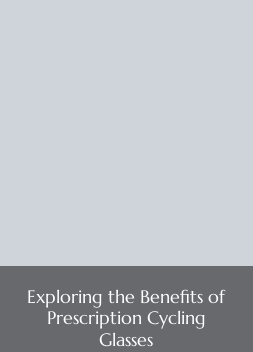Respond to the question below with a single word or phrase:
What features might the prescription glasses have?

UV protection, anti-fogging technology